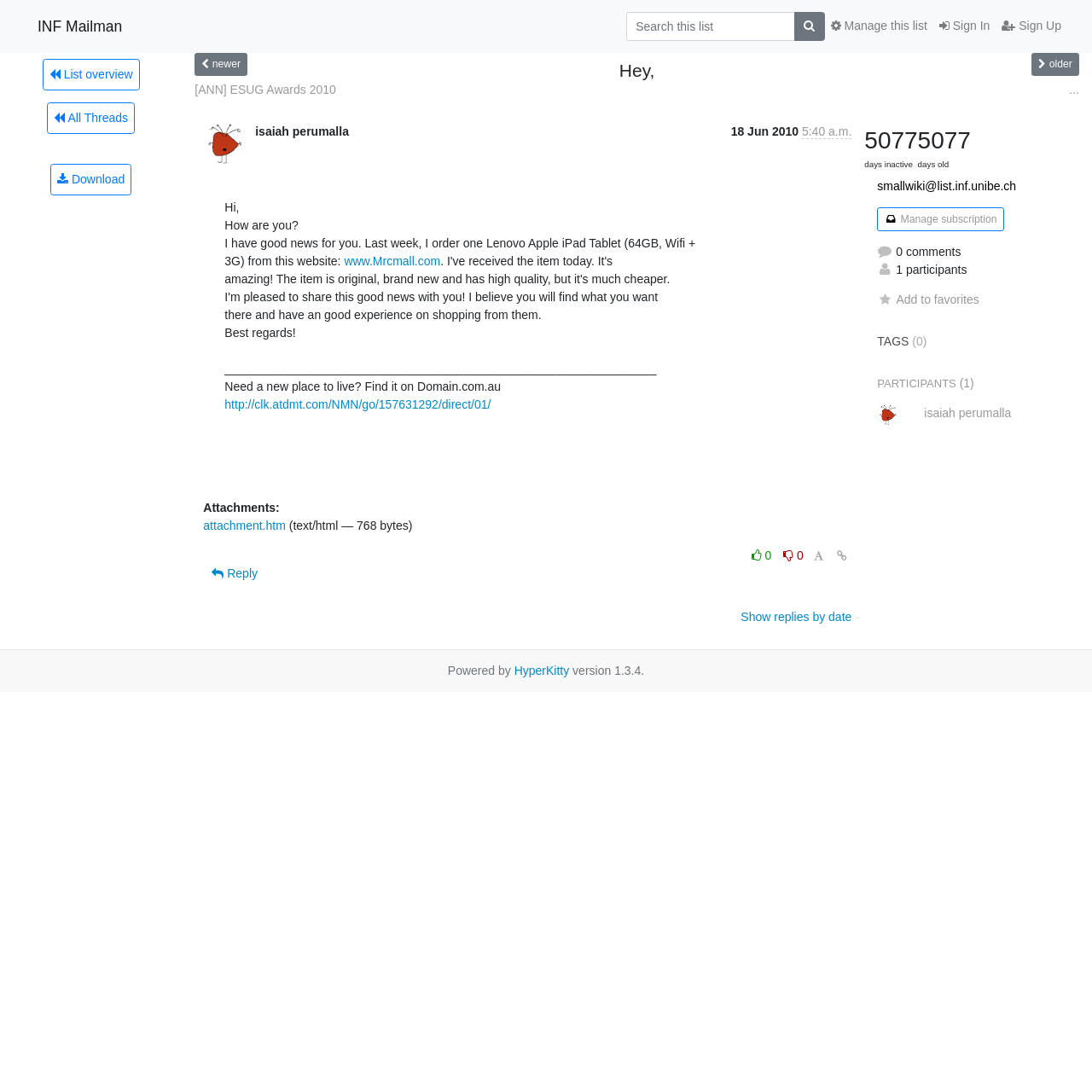Provide the bounding box coordinates for the UI element that is described as: "www.Mrcmall.com".

[0.315, 0.233, 0.403, 0.245]